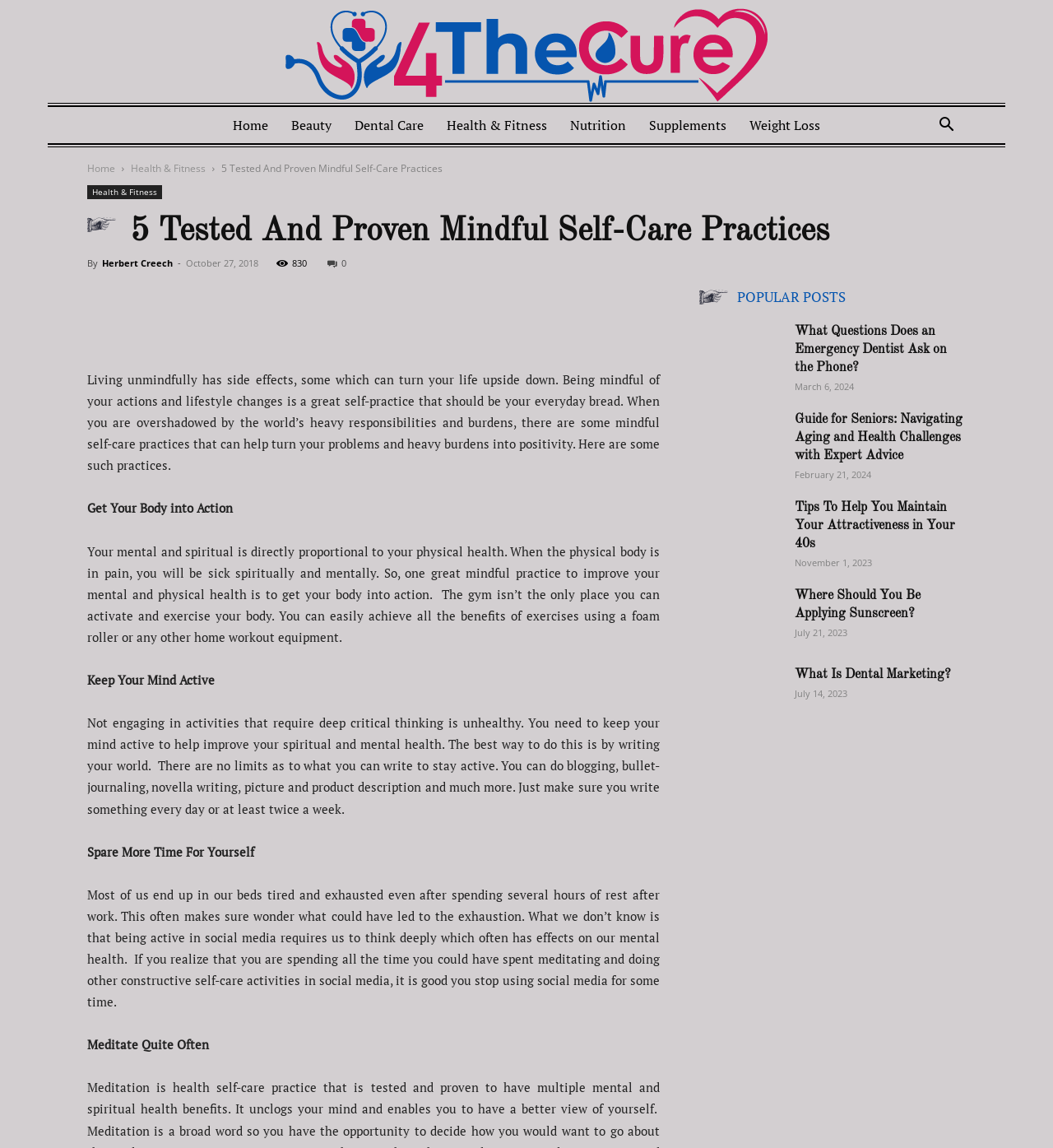Identify the text that serves as the heading for the webpage and generate it.

5 Tested And Proven Mindful Self-Care Practices